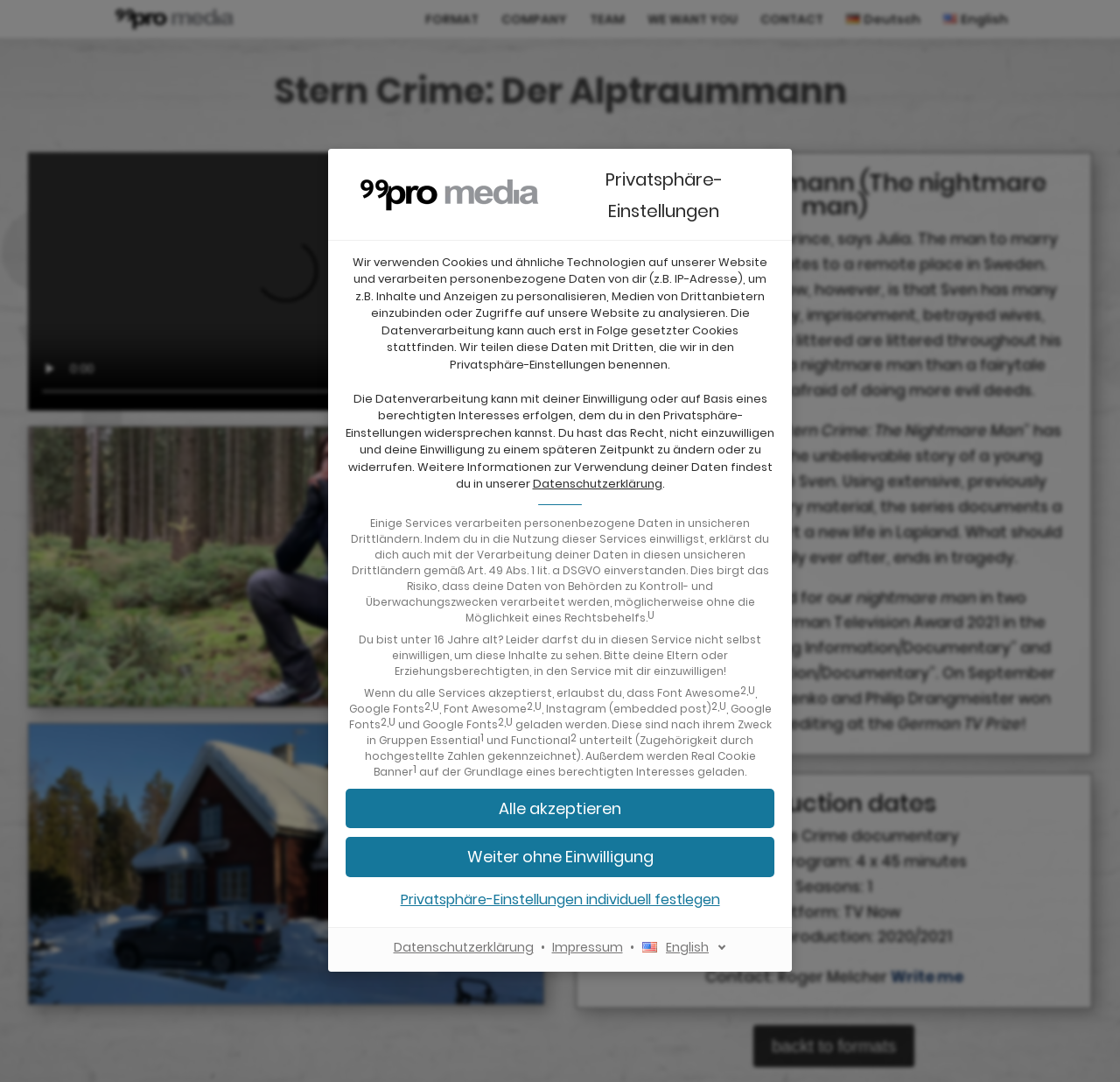Generate a detailed explanation of the webpage's features and information.

This webpage appears to be a privacy settings page, likely from a streaming service. At the top, there is a link to jump to the consent options. Below that, there is a heading titled "Privatsphäre-Einstellungen" (Privacy Settings). 

The main content of the page is a lengthy text explaining how the website uses cookies and similar technologies to process personal data, including IP addresses, to personalize content and ads, integrate third-party media, and analyze website access. The text also mentions that data processing may occur in insecure third countries, which poses a risk of data being processed by authorities for control and surveillance purposes.

There are several sections of text that list various services that process personal data, including Font Awesome, Google Fonts, and Instagram. These services are categorized into two groups: Essential and Functional.

At the bottom of the page, there are three buttons: "Alle akzeptieren" (Accept All), "Weiter ohne Einwilligung" (Continue Without Consent), and "Privatsphäre-Einstellungen individuell festlegen" (Set Privacy Settings Individually). Additionally, there are links to the "Datenschutzerklärung" (Privacy Policy) and "Impressum" (Imprint). A combobox in the bottom right corner allows users to select their preferred language, with "English" being the default option.